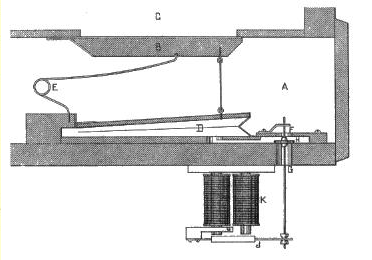Respond to the following query with just one word or a short phrase: 
What is the role of the lever arm?

Affects armature interaction with magnetic field